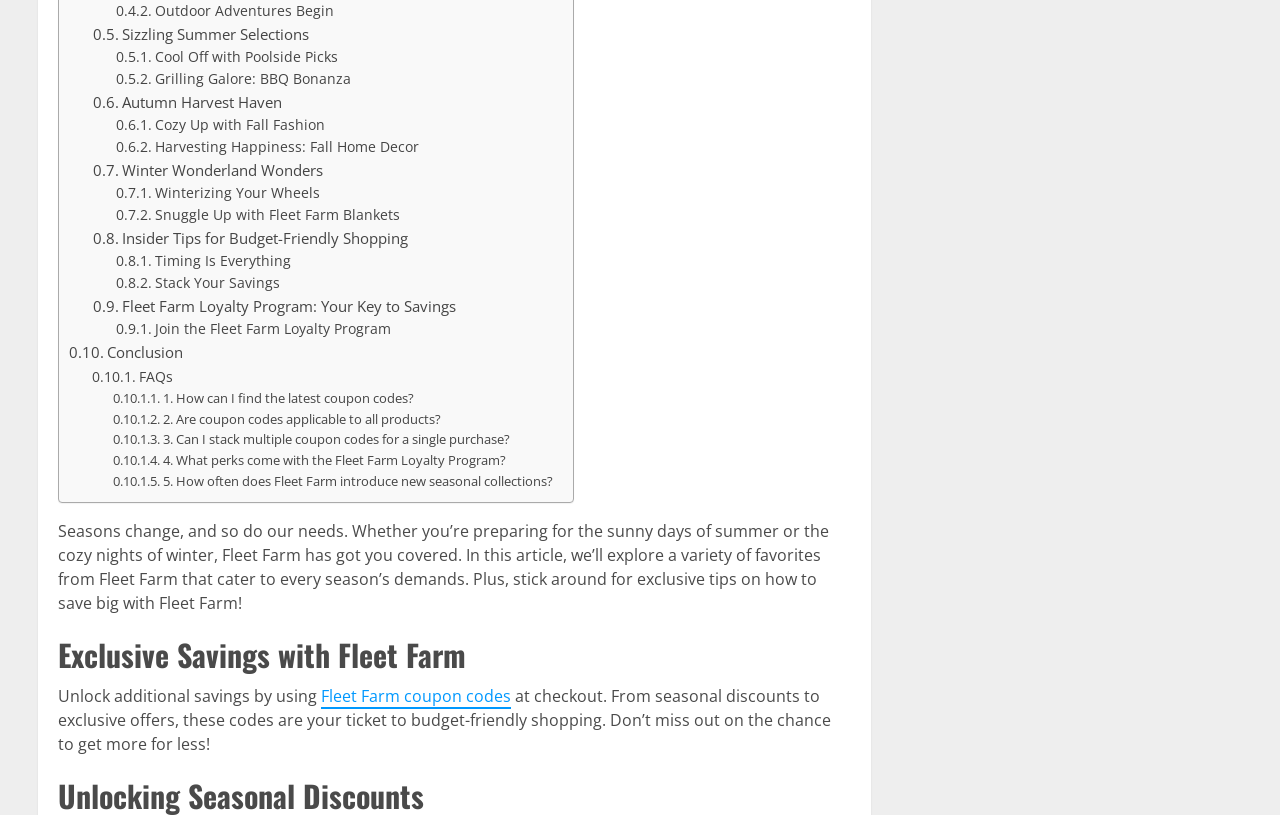Find the bounding box of the web element that fits this description: "FAQs".

[0.072, 0.447, 0.135, 0.476]